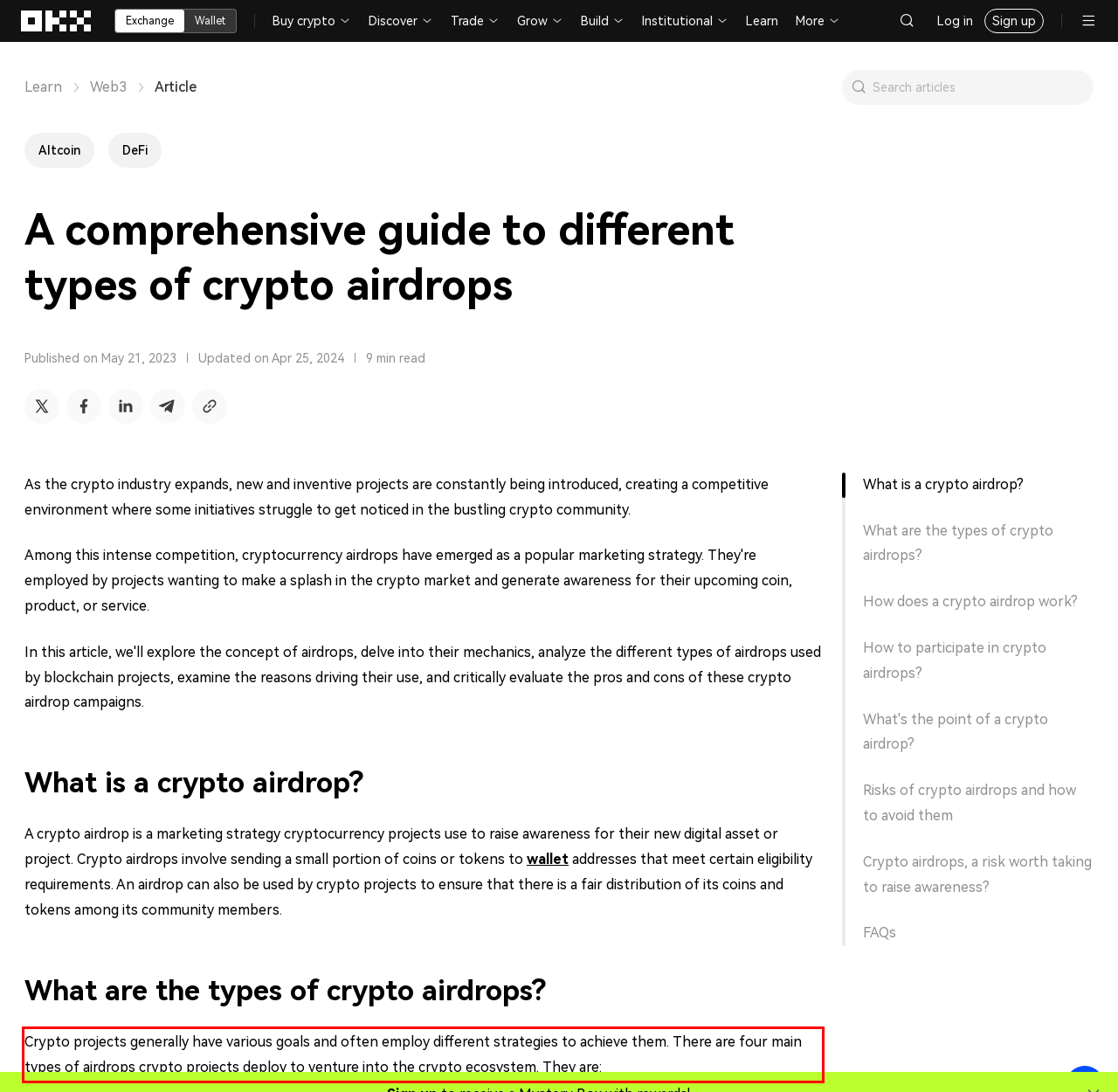You have a screenshot of a webpage with a red bounding box. Use OCR to generate the text contained within this red rectangle.

Crypto projects generally have various goals and often employ different strategies to achieve them. There are four main types of airdrops crypto projects deploy to venture into the crypto ecosystem. They are: